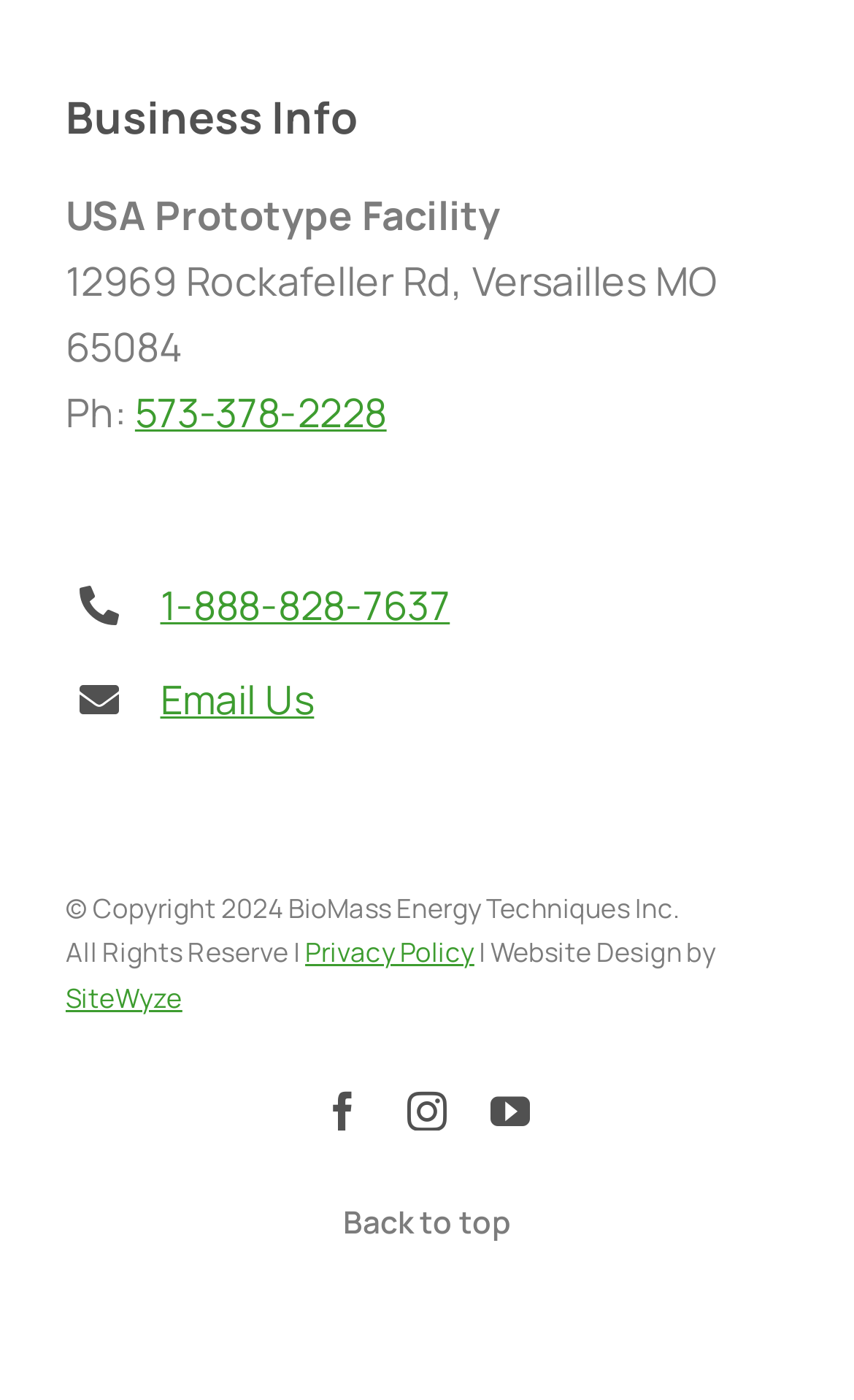Respond to the following question using a concise word or phrase: 
What is the company's phone number?

573-378-2228